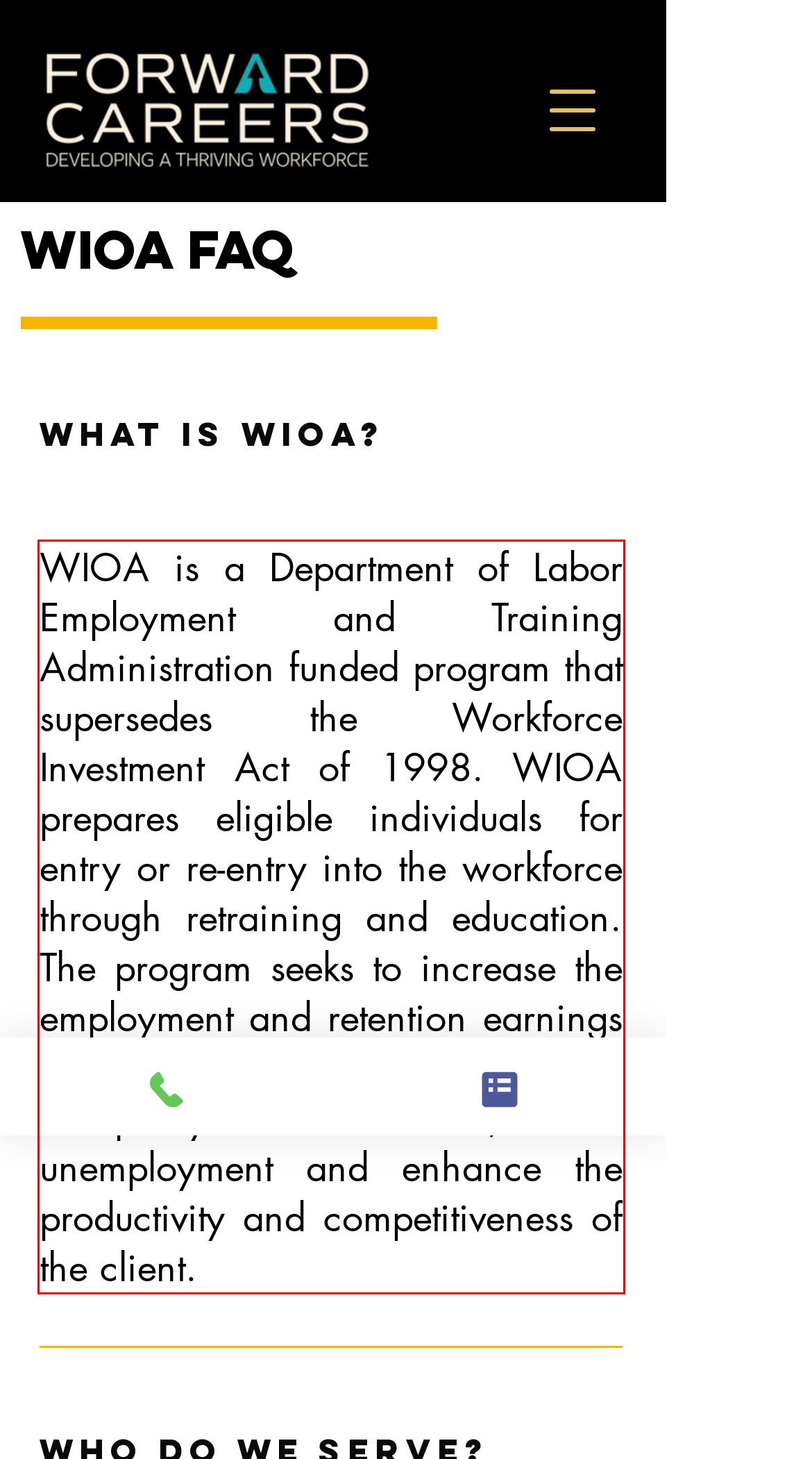In the screenshot of the webpage, find the red bounding box and perform OCR to obtain the text content restricted within this red bounding box.

WIOA is a Department of Labor Employment and Training Administration funded program that supersedes the Workforce Investment Act of 1998. WIOA prepares eligible individuals for entry or re-entry into the workforce through retraining and education. The program seeks to increase the employment and retention earnings of clients and as a result increase the quality of the workforce, reduce unemployment and enhance the productivity and competitiveness of the client.